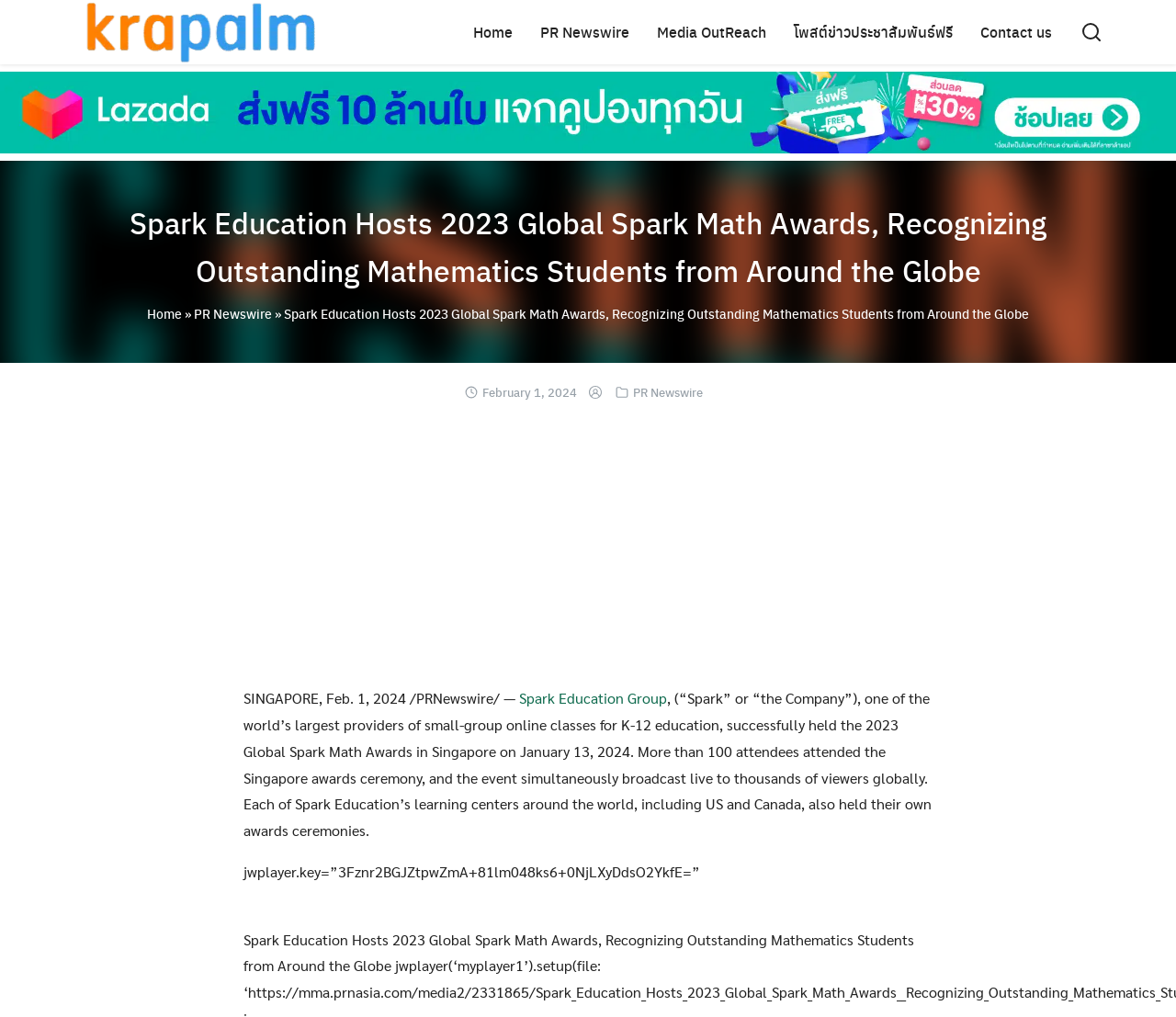Locate the bounding box coordinates of the item that should be clicked to fulfill the instruction: "Read the news about Spark Education Hosts 2023 Global Spark Math Awards".

[0.11, 0.198, 0.89, 0.287]